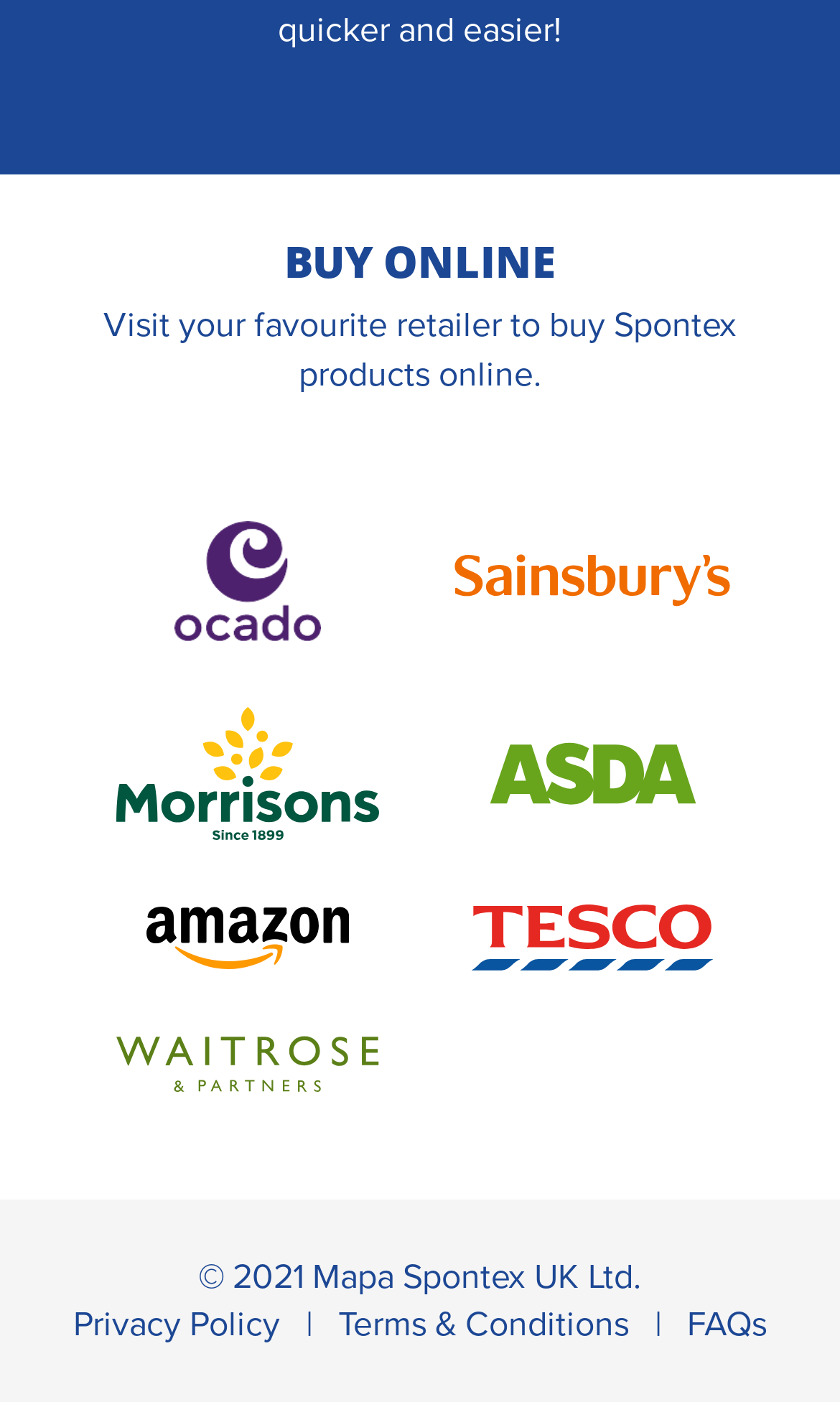Locate the bounding box coordinates of the item that should be clicked to fulfill the instruction: "Go to last slide".

None